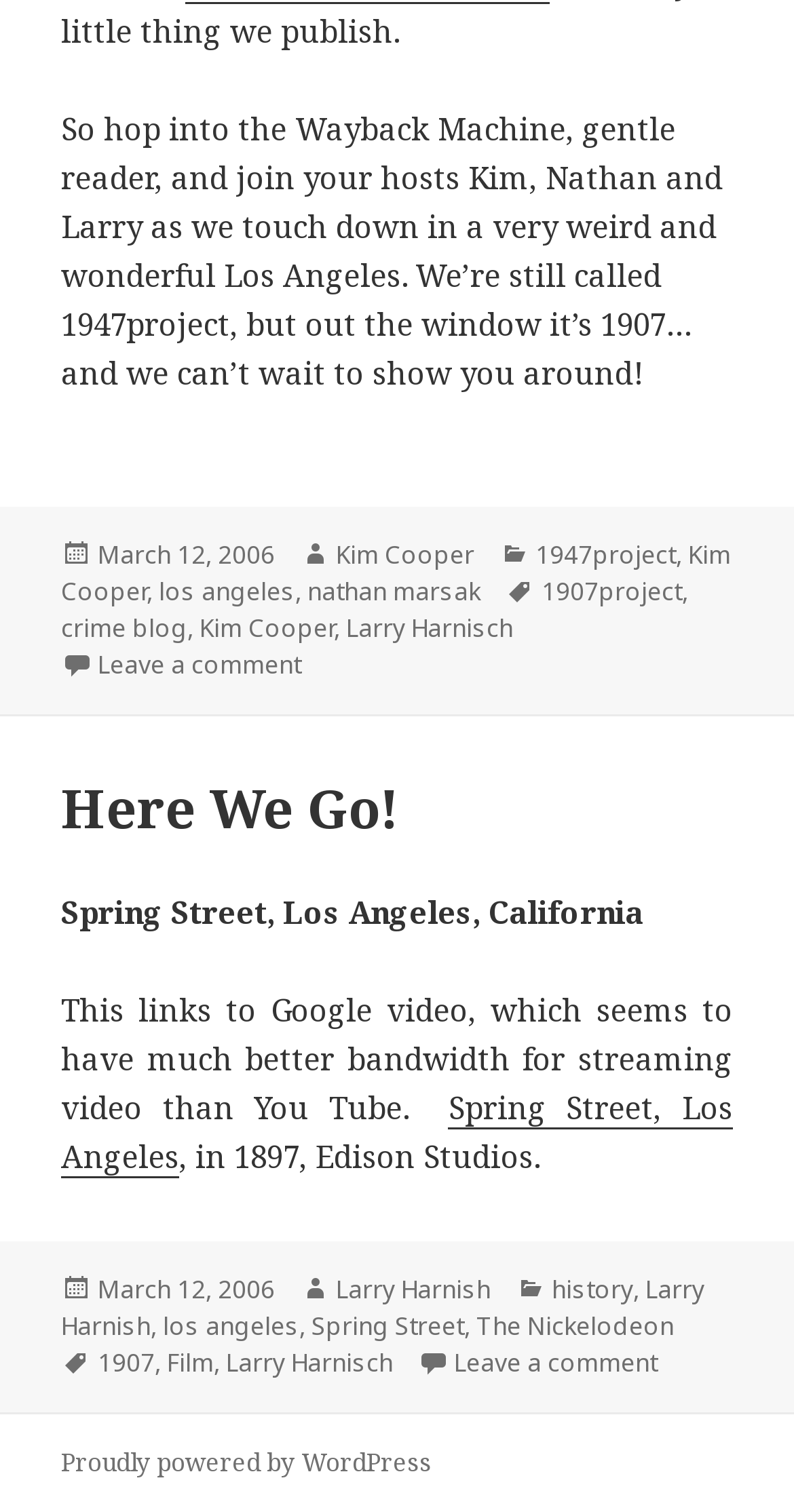What year is mentioned in the first paragraph?
Using the image as a reference, give an elaborate response to the question.

The first paragraph mentions 'We’re still called 1947project, but out the window it’s 1907…' which indicates that the year 1907 is being referred to.